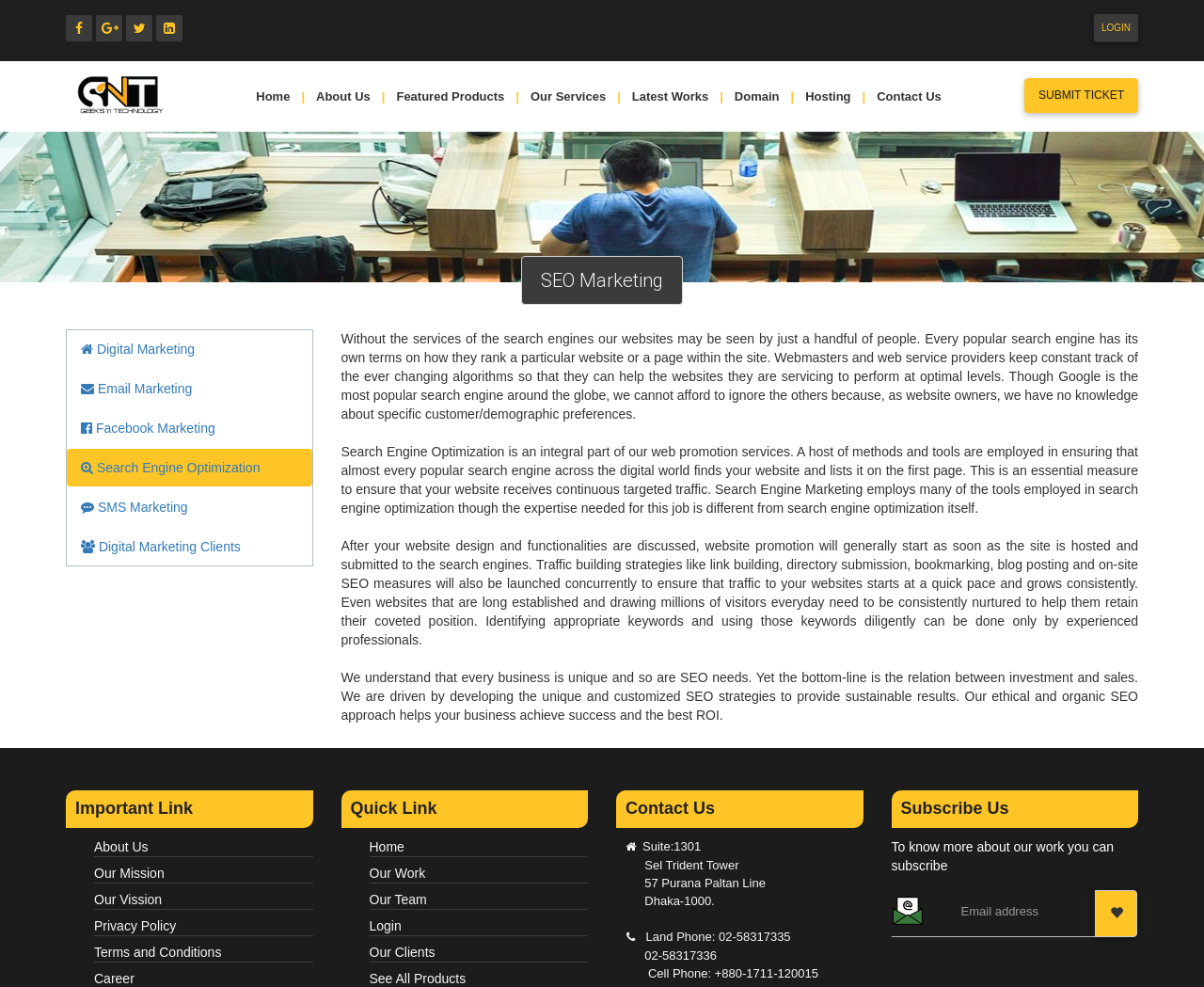What is the address of Geeksntechnology?
Using the image, give a concise answer in the form of a single word or short phrase.

Suite:1301, Sel Trident Tower, 57 Purana Paltan Line, Dhaka-1000